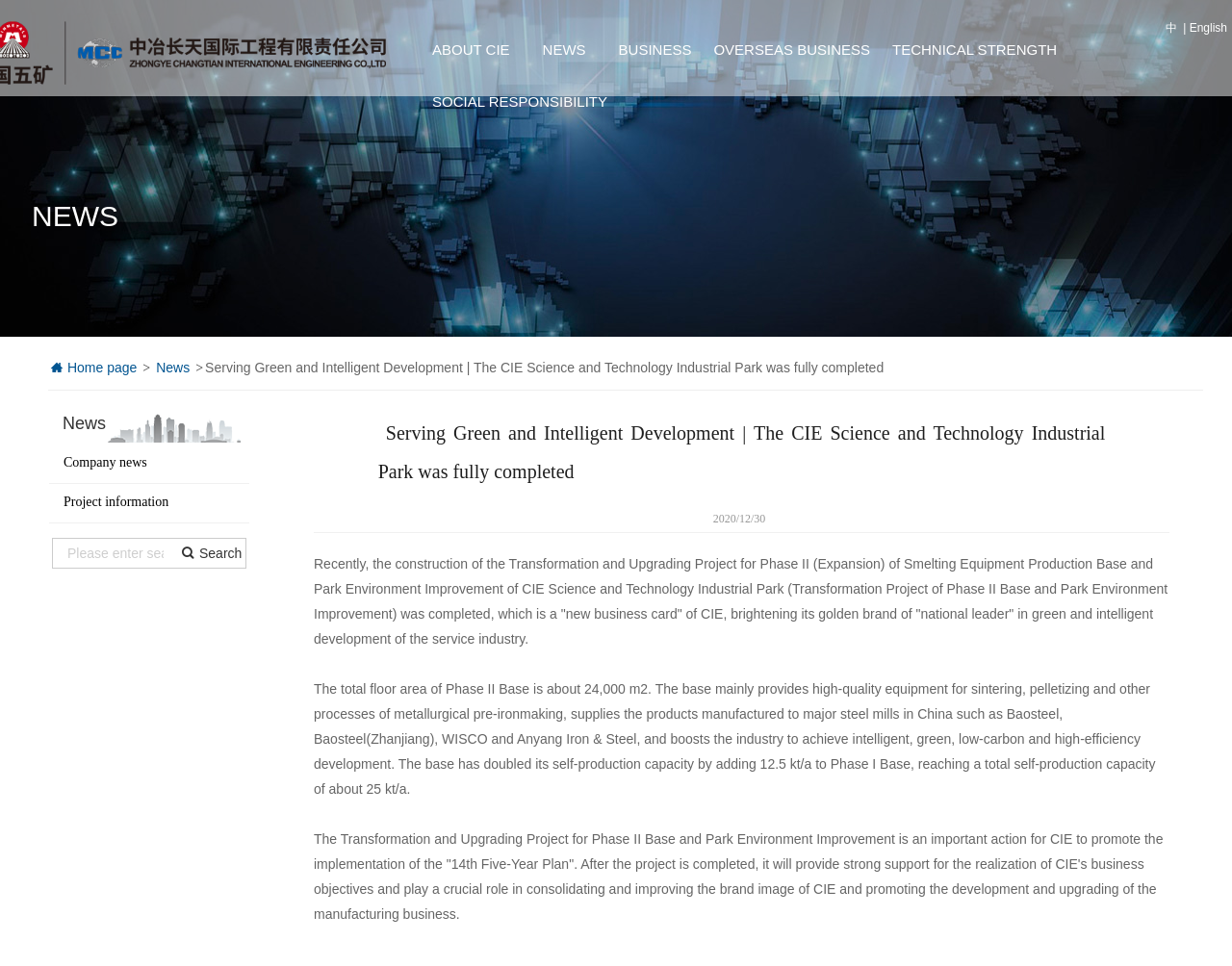Can you determine the bounding box coordinates of the area that needs to be clicked to fulfill the following instruction: "Search for news"?

[0.043, 0.558, 0.145, 0.588]